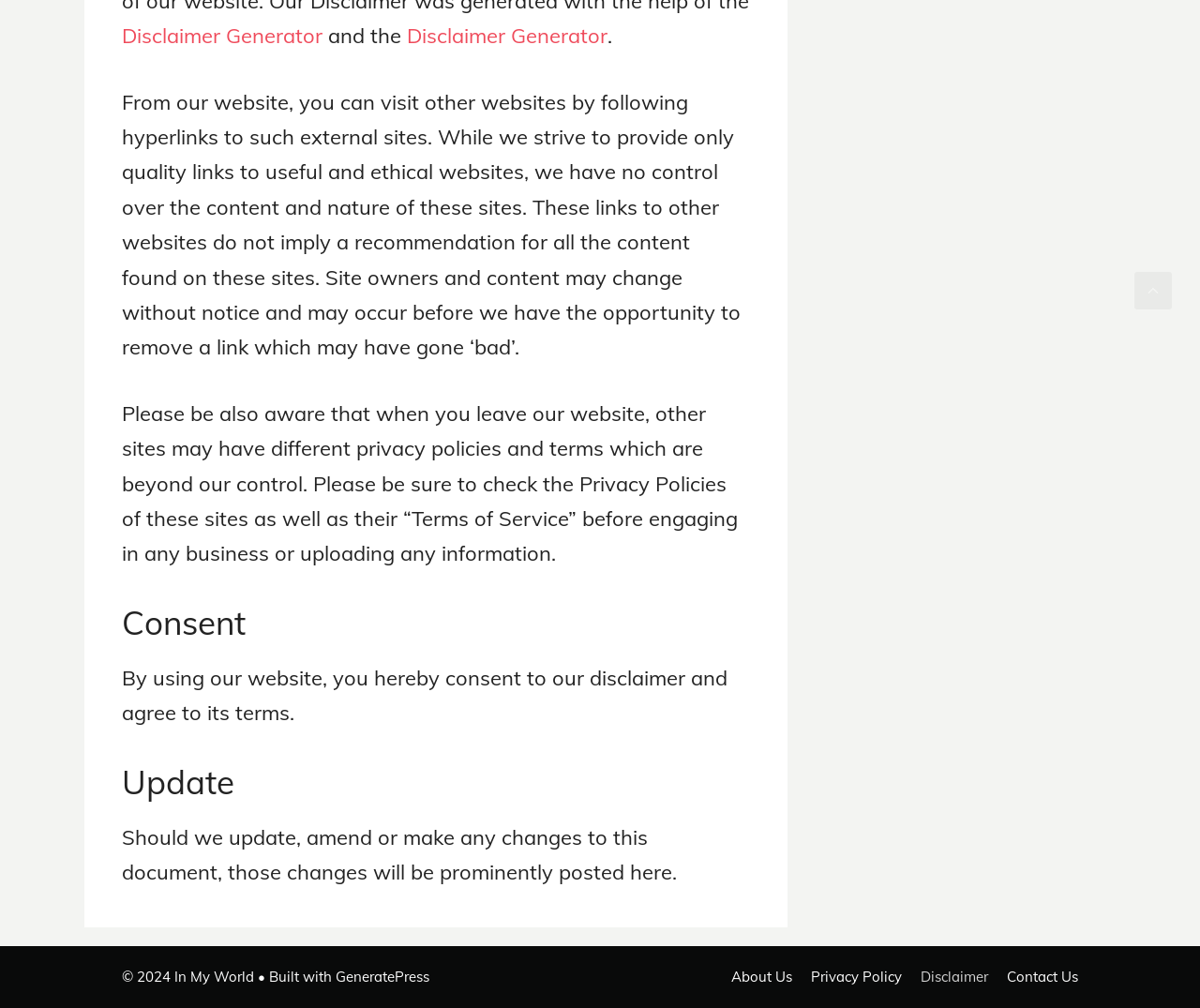Find the bounding box coordinates of the element I should click to carry out the following instruction: "Read about Consent".

[0.102, 0.598, 0.625, 0.637]